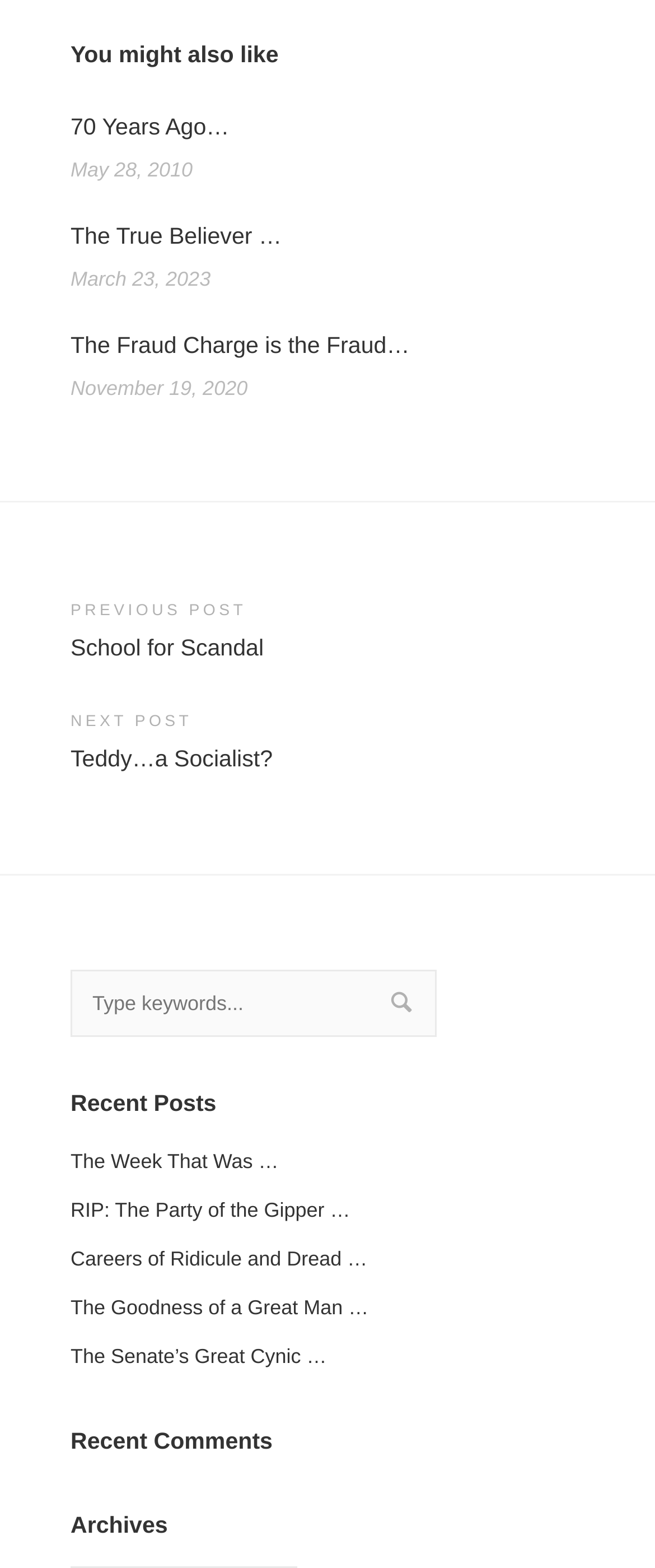Please identify the bounding box coordinates of the element's region that needs to be clicked to fulfill the following instruction: "Explore 'What if the mother is not sure who her child's father is?'". The bounding box coordinates should consist of four float numbers between 0 and 1, i.e., [left, top, right, bottom].

None